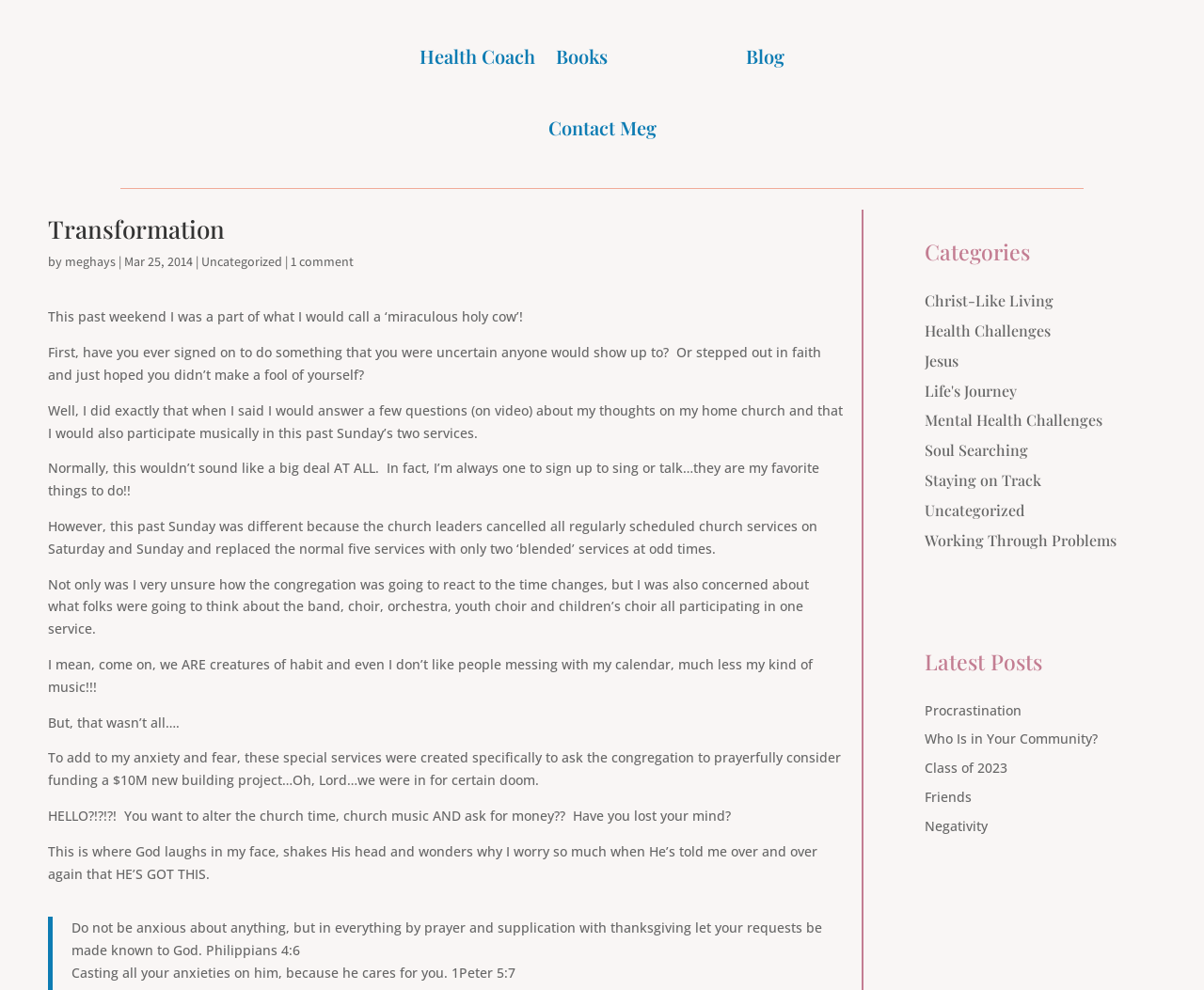Identify the bounding box coordinates of the section to be clicked to complete the task described by the following instruction: "Read the blog". The coordinates should be four float numbers between 0 and 1, formatted as [left, top, right, bottom].

[0.619, 0.021, 0.651, 0.093]